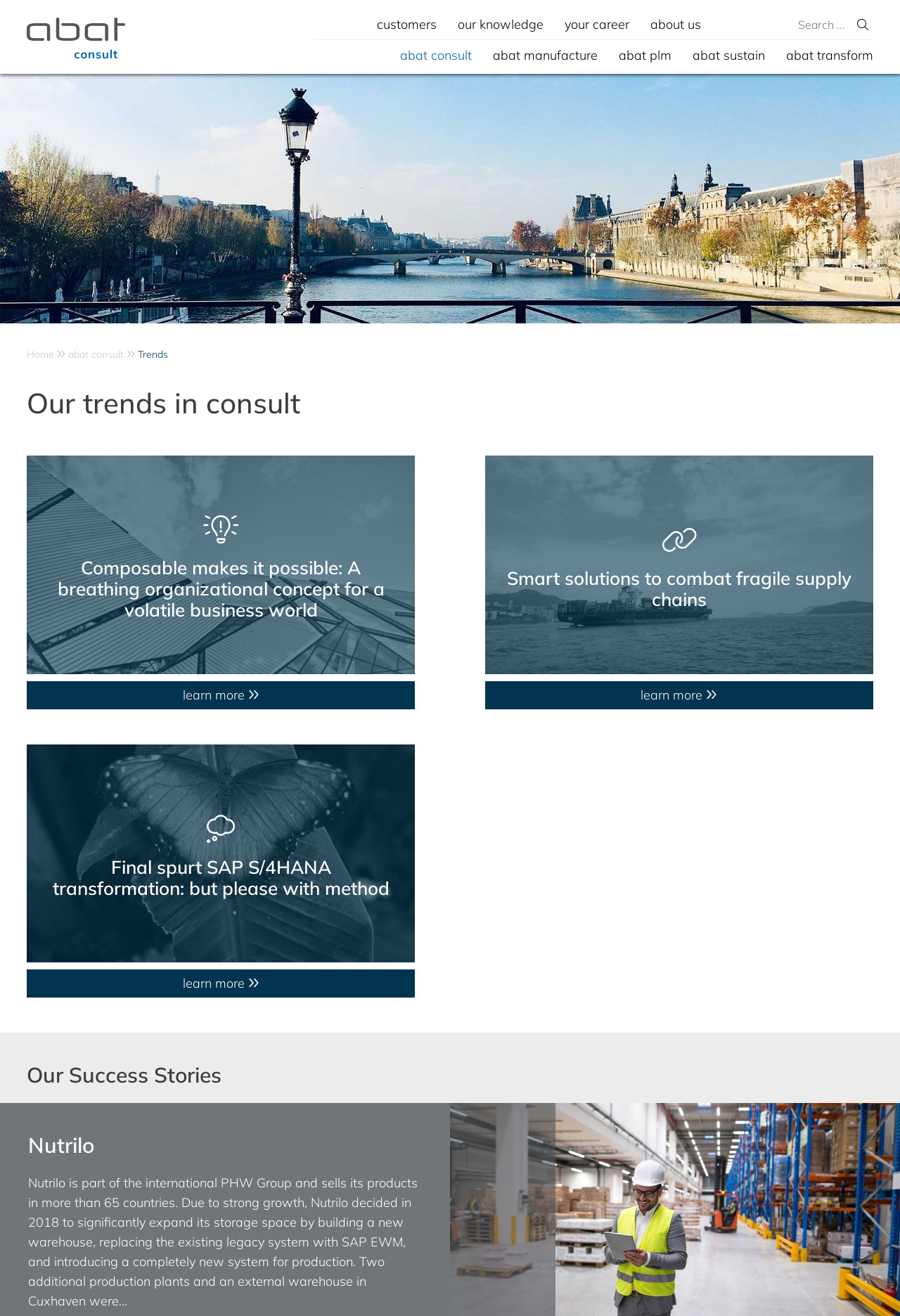Articulate a detailed summary of the webpage's content and design.

The webpage appears to be the homepage of a consulting firm, abat consult. At the top left corner, there is a logo of the company, accompanied by a navigation menu with links to "customers", "our knowledge", "your career", and "about us". 

Below the navigation menu, there is a search bar with a magnifying glass icon on the right side. 

The main content of the page is divided into several sections. The first section has a heading "Our trends in consult" and features three articles with headings, such as "Composable makes it possible: A breathing organizational concept for a volatile business world", "Smart solutions to combat fragile supply chains", and "Final spurt SAP S/4HANA transformation: but please with method". Each article has a "learn more" link.

The second section is titled "Our Success Stories" and features a subheading "Nutrilo". This section includes a brief description of Nutrilo, a company that sells its products in more than 65 countries, and its experience with abat consult. 

There are also links to other abat services, such as abat manufacture, abat plm, abat sustain, and abat transform, located at the top center of the page.